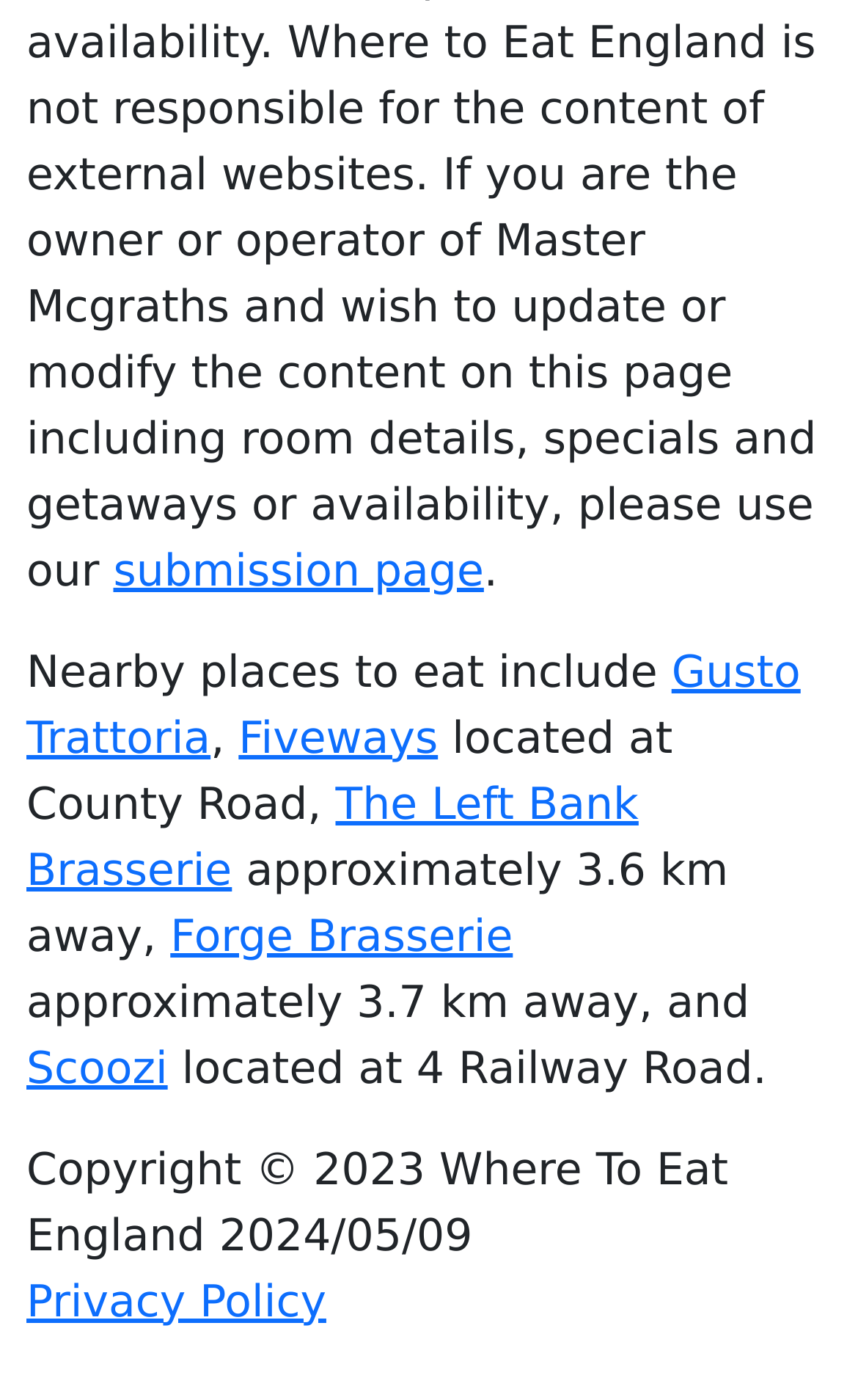Respond to the question with just a single word or phrase: 
What is the distance of The Left Bank Brasserie from the current location?

3.6 km